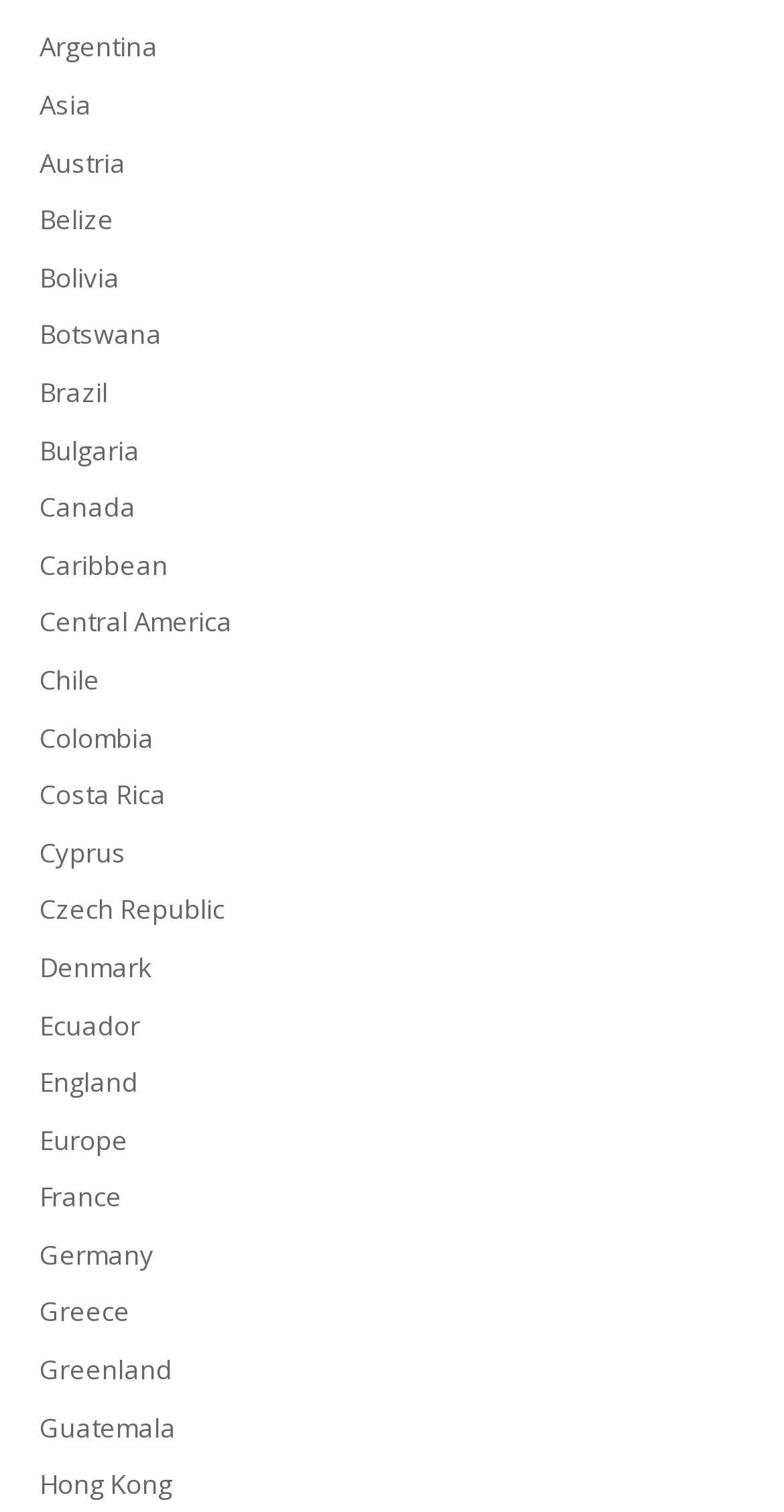Please determine the bounding box coordinates for the UI element described here. Use the format (top-left x, top-left y, bottom-right x, bottom-right y) with values bounded between 0 and 1: Hong Kong

[0.05, 0.97, 0.219, 0.994]